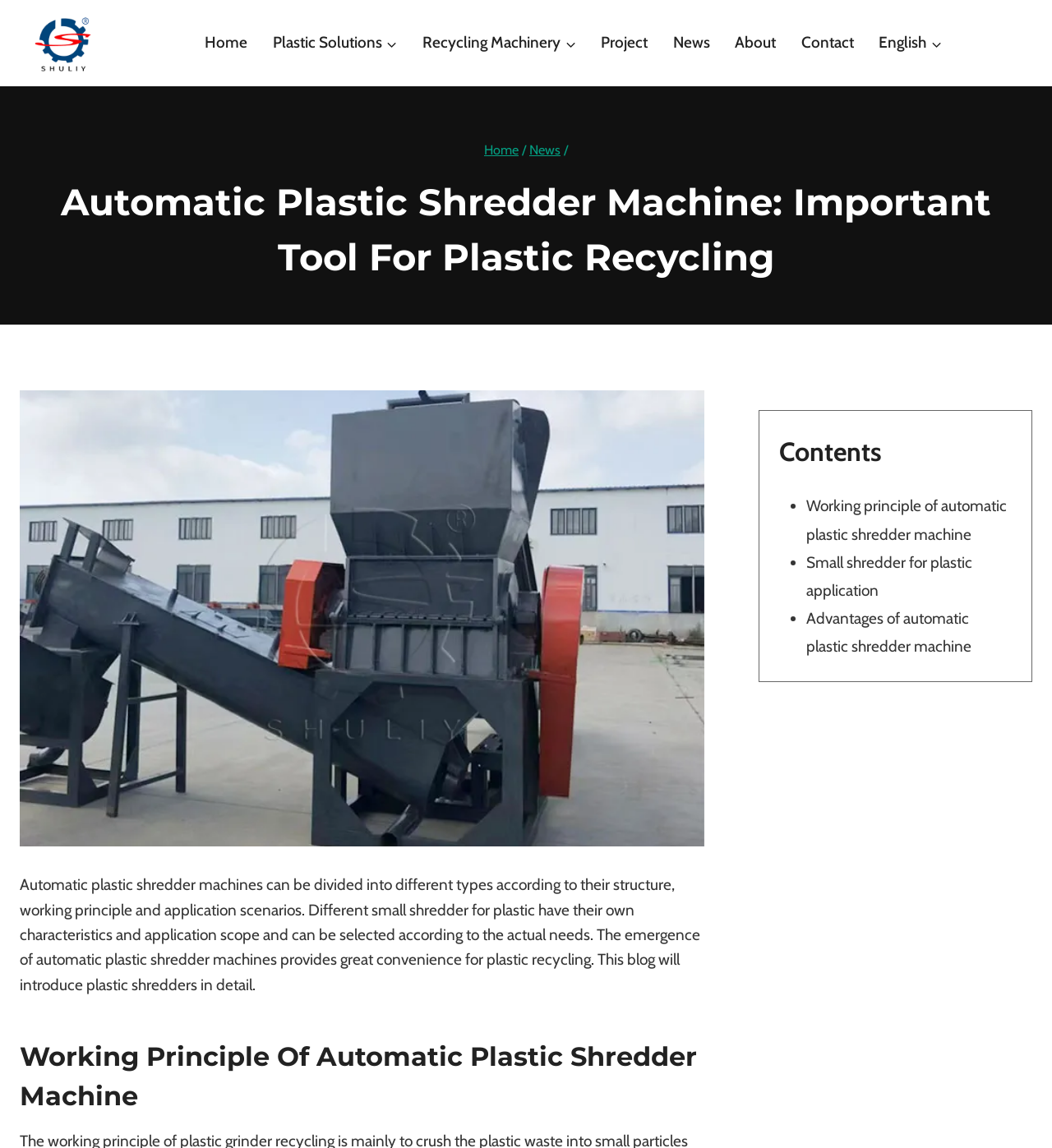Your task is to find and give the main heading text of the webpage.

Automatic Plastic Shredder Machine: Important Tool For Plastic Recycling